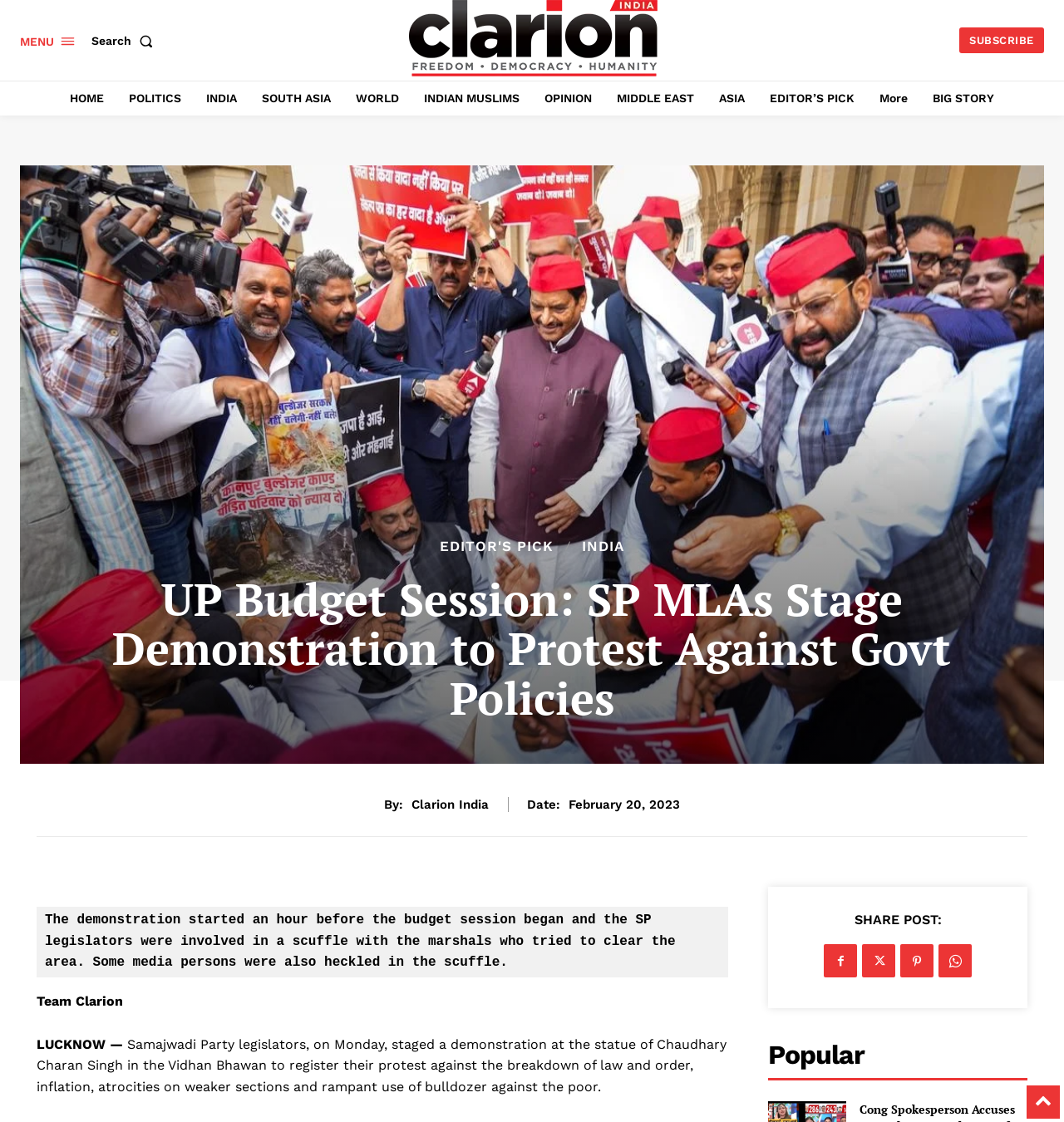Generate a comprehensive description of the webpage content.

The webpage appears to be a news article from Clarion India, with a focus on the UP Budget Session and a demonstration staged by Samajwadi Party legislators. 

At the top left corner, there is a menu link labeled "MENU" accompanied by a small image. Next to it, there is a search button with an image. The website's logo, "Clarion India", is situated at the top center, accompanied by an image. 

On the top right corner, there is a link to subscribe to the website. Below the logo, there is a navigation menu with links to various sections, including "HOME", "POLITICS", "INDIA", "SOUTH ASIA", "WORLD", "INDIAN MUSLIMS", "OPINION", "MIDDLE EAST", "ASIA", and "EDITOR'S PICK". 

The main article is titled "UP Budget Session: SP MLAs Stage Demonstration to Protest Against Govt Policies" and is situated below the navigation menu. The article begins with a brief summary, stating that the demonstration started an hour before the budget session began, and the SP legislators were involved in a scuffle with the marshals. 

Below the title, there is information about the author, "By: Clarion India", and the date of publication, "February 20, 2023". The main content of the article is divided into paragraphs, describing the demonstration staged by the Samajwadi Party legislators to protest against the breakdown of law and order, inflation, atrocities on weaker sections, and the rampant use of bulldozers against the poor. 

At the bottom of the article, there are links to share the post on various social media platforms, including Facebook, Twitter, and WhatsApp. There is also a section labeled "Popular" at the bottom right corner.